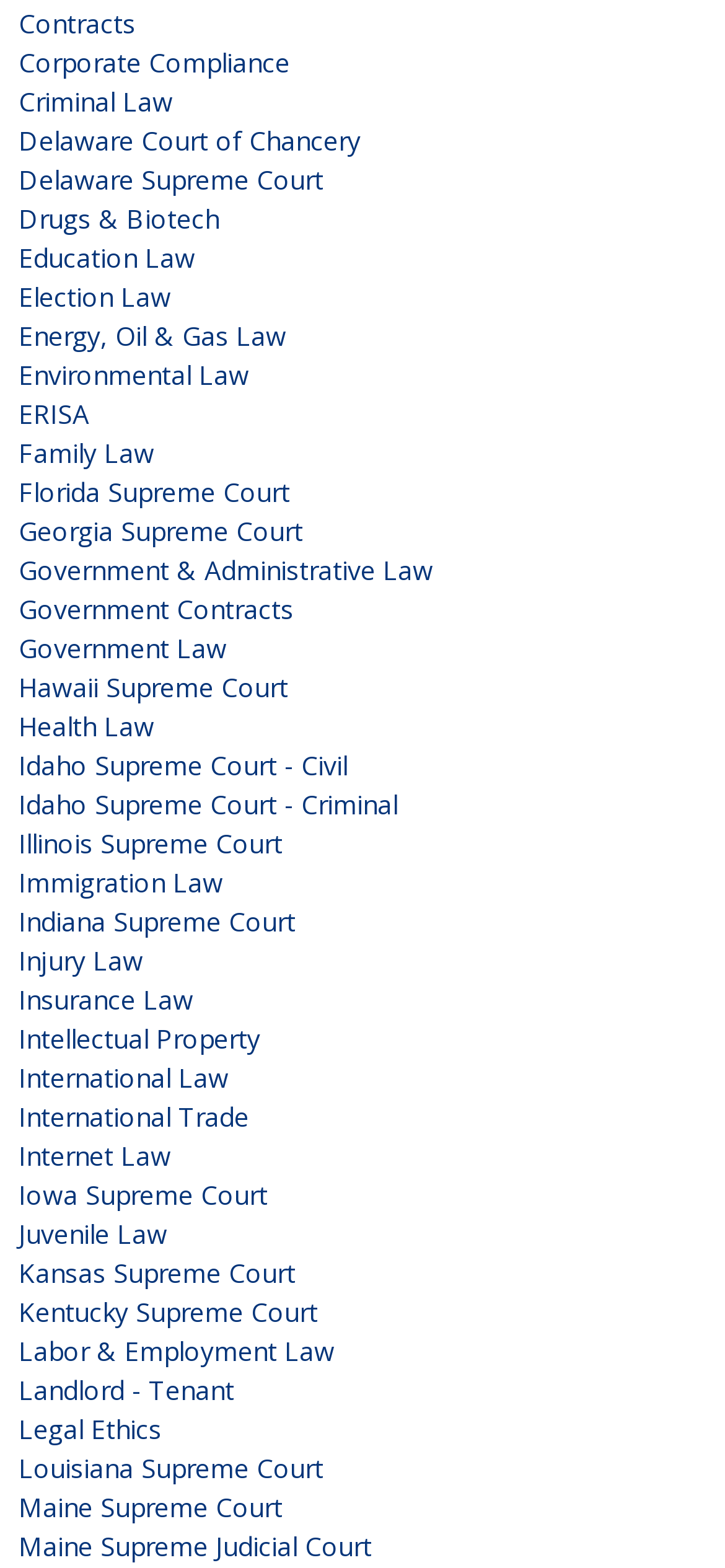Provide the bounding box coordinates of the UI element this sentence describes: "Criminal Law".

[0.026, 0.053, 0.238, 0.075]